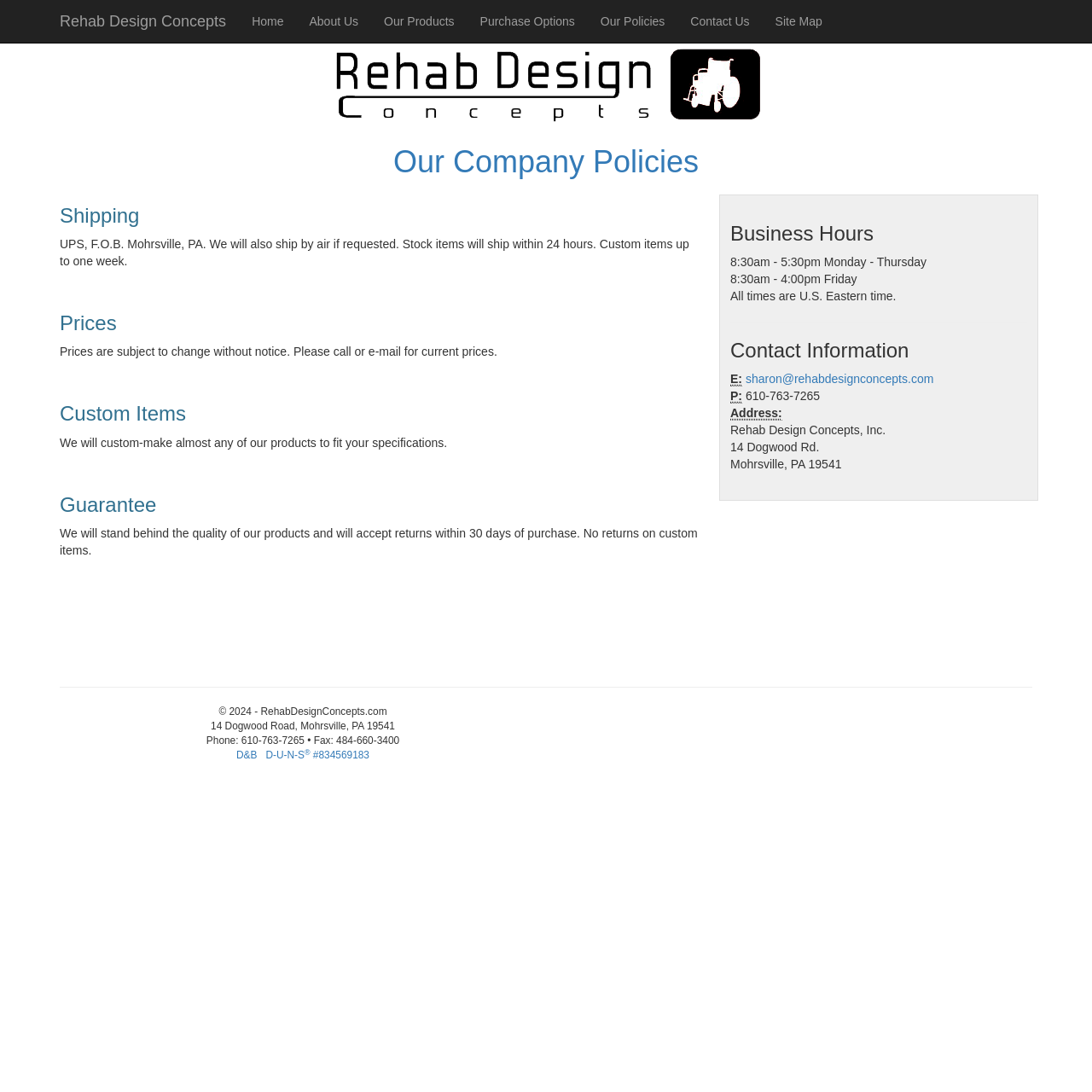Show me the bounding box coordinates of the clickable region to achieve the task as per the instruction: "Click on the 'Home' link".

[0.219, 0.0, 0.271, 0.039]